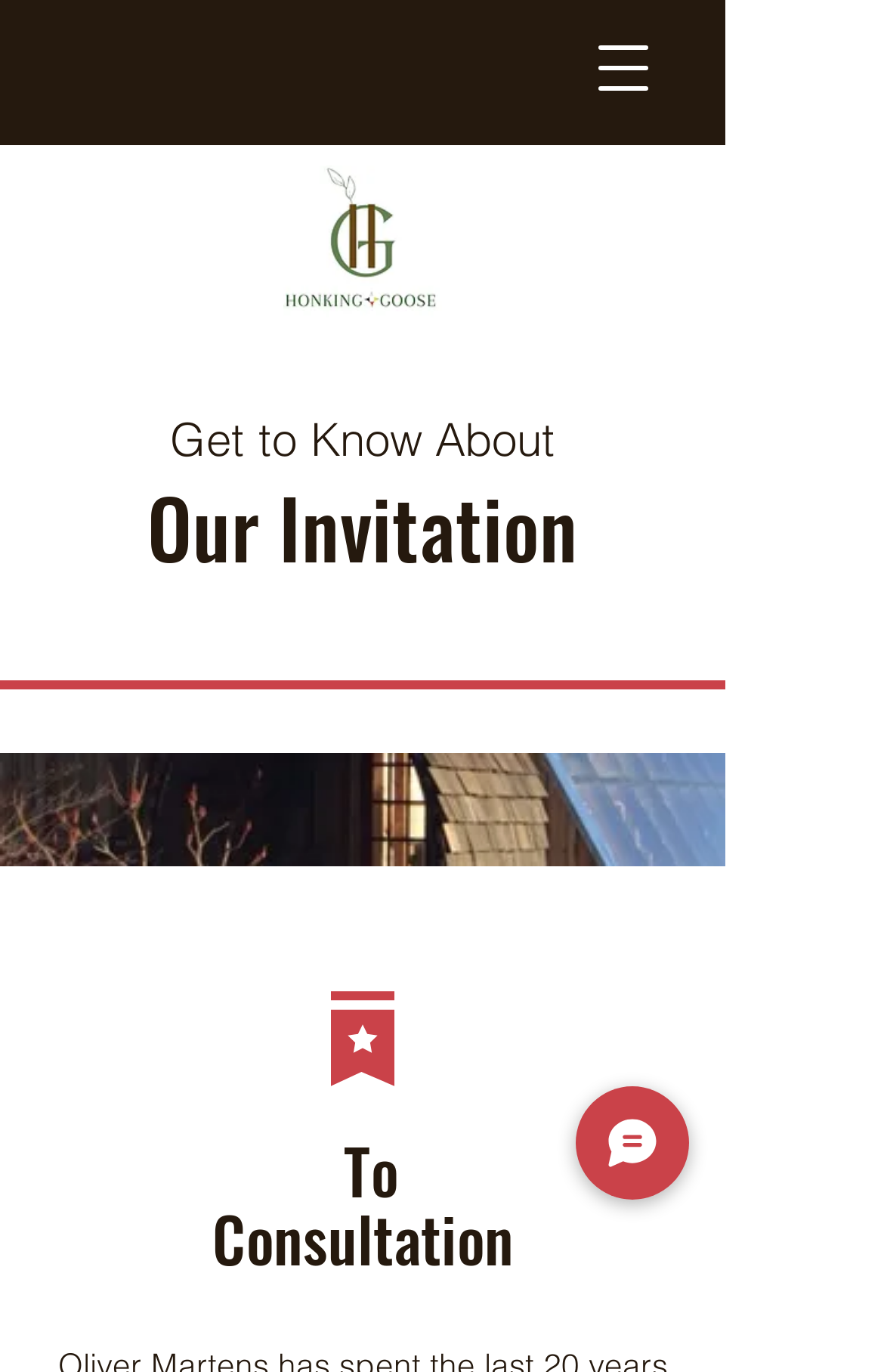What is the position of the 'Chat' button?
Based on the visual content, answer with a single word or a brief phrase.

Bottom right